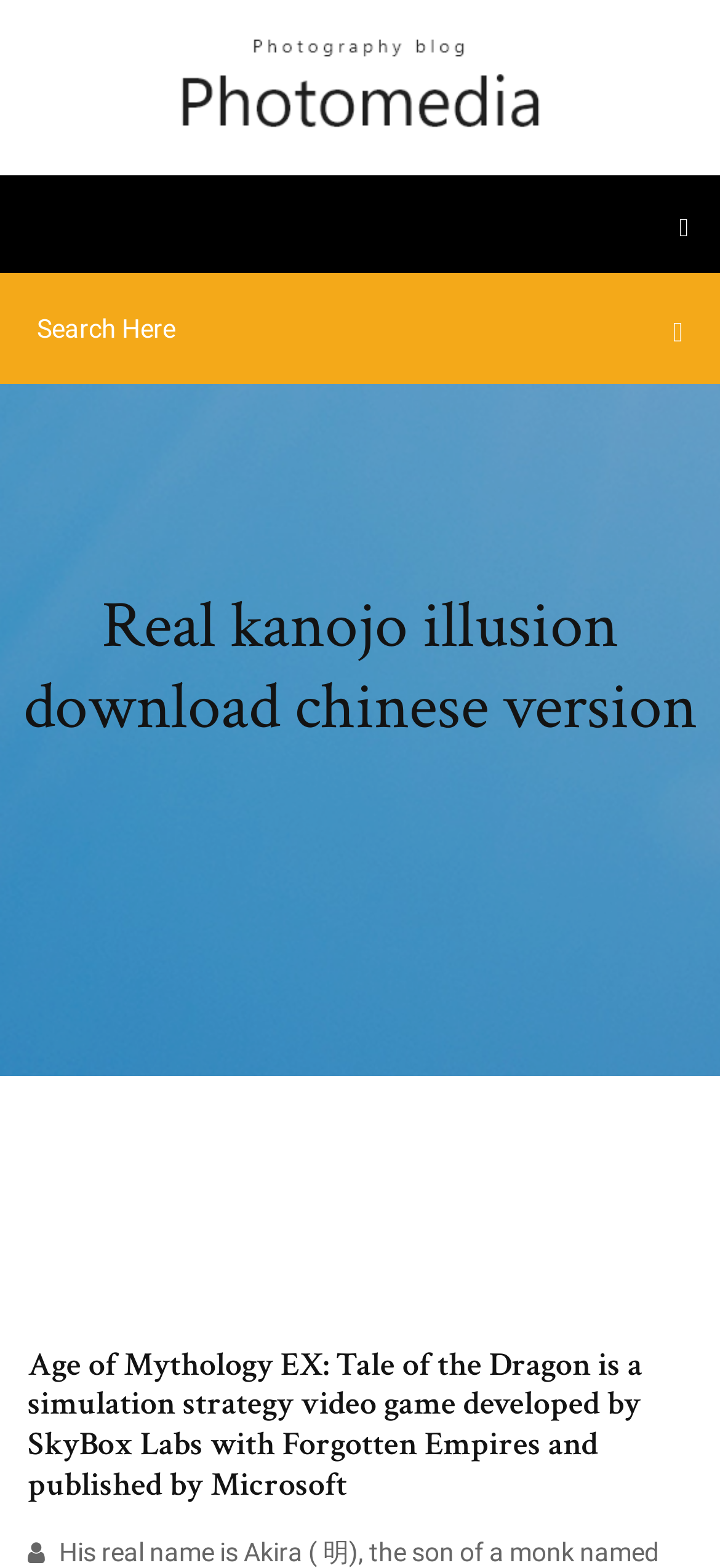What type of game is Age of Mythology EX?
Kindly offer a detailed explanation using the data available in the image.

The heading 'Age of Mythology EX: Tale of the Dragon is a simulation strategy video game...' indicates that Age of Mythology EX is a simulation strategy video game.